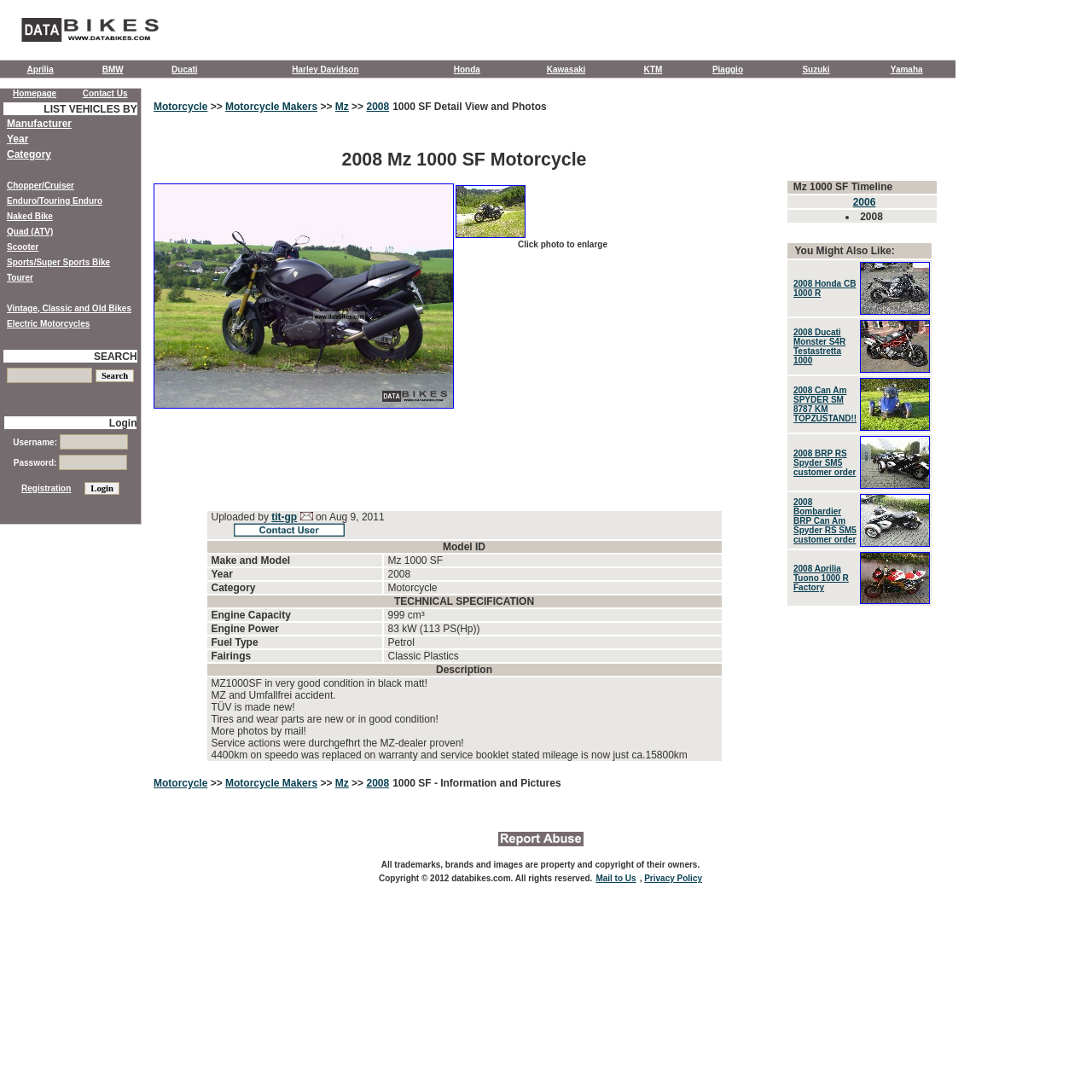How many motorcycle makers are listed on this webpage?
Please respond to the question with as much detail as possible.

The webpage lists 11 motorcycle makers, which can be found in the row of links 'Aprilia BMW Ducati Harley Davidson Honda Kawasaki KTM Piaggio Suzuki Yamaha'.